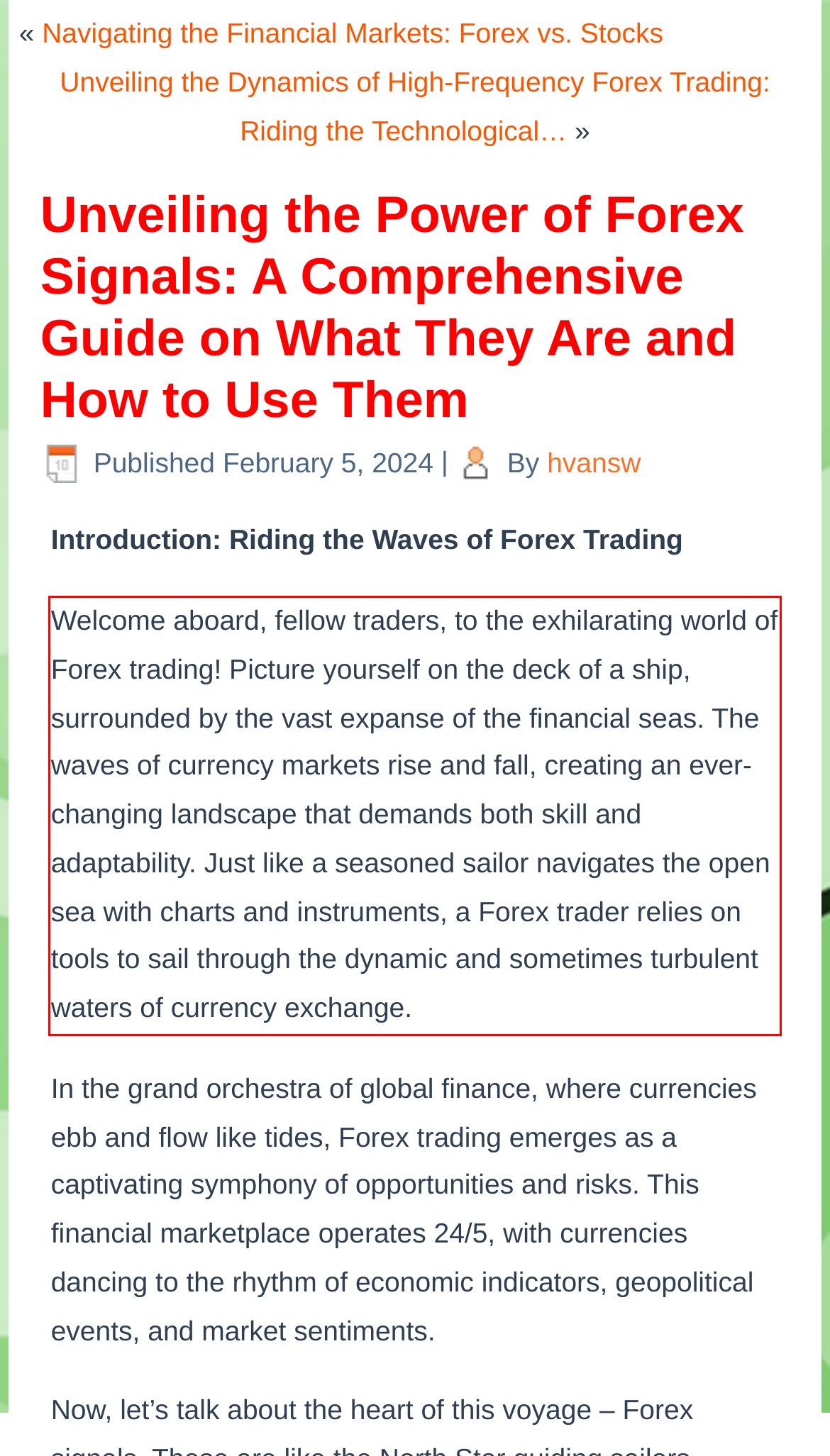You have a screenshot of a webpage with a red bounding box. Use OCR to generate the text contained within this red rectangle.

Welcome aboard, fellow traders, to the exhilarating world of Forex trading! Picture yourself on the deck of a ship, surrounded by the vast expanse of the financial seas. The waves of currency markets rise and fall, creating an ever-changing landscape that demands both skill and adaptability. Just like a seasoned sailor navigates the open sea with charts and instruments, a Forex trader relies on tools to sail through the dynamic and sometimes turbulent waters of currency exchange.